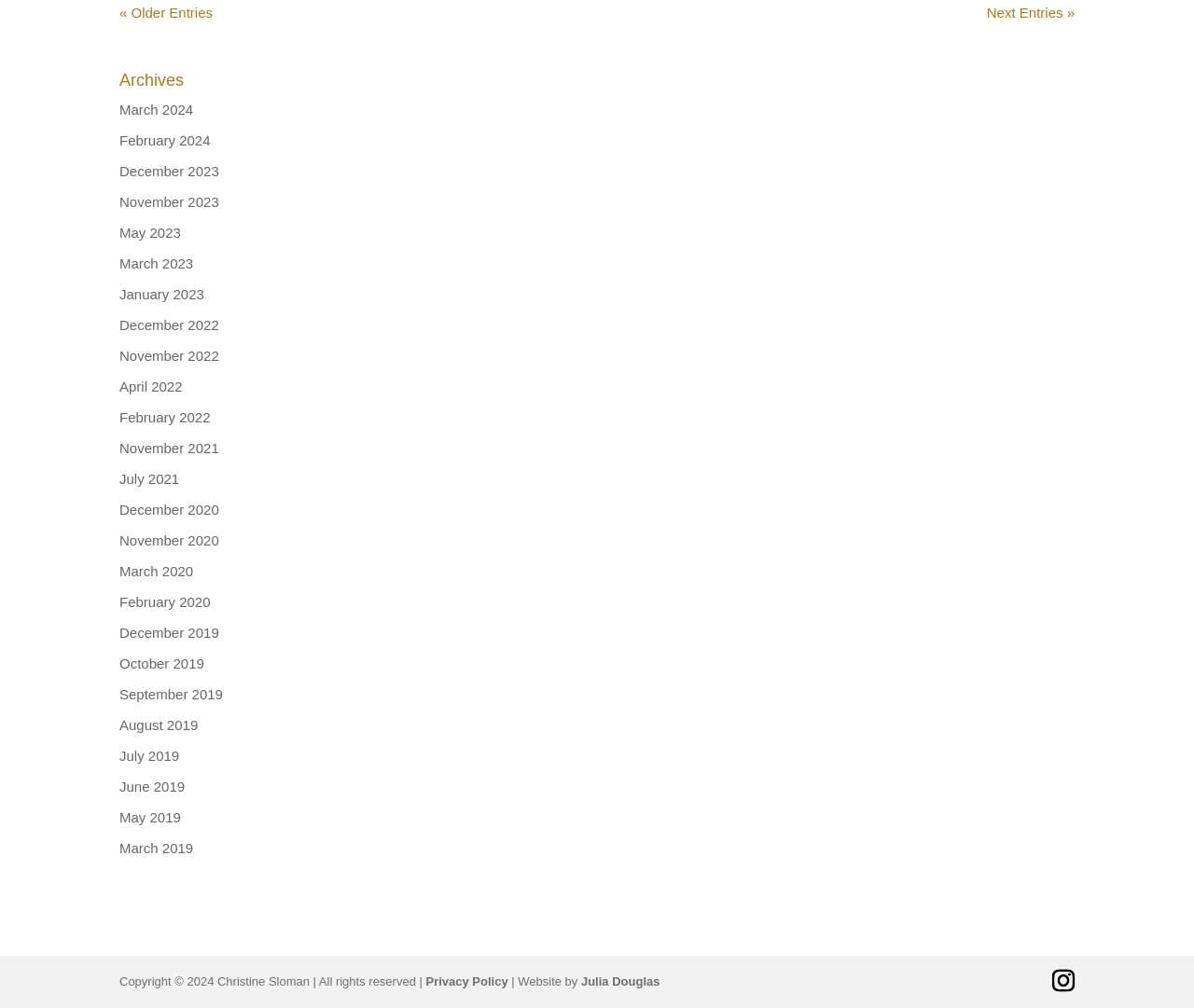What is the copyright year mentioned at the bottom of the page?
Refer to the image and provide a one-word or short phrase answer.

2024